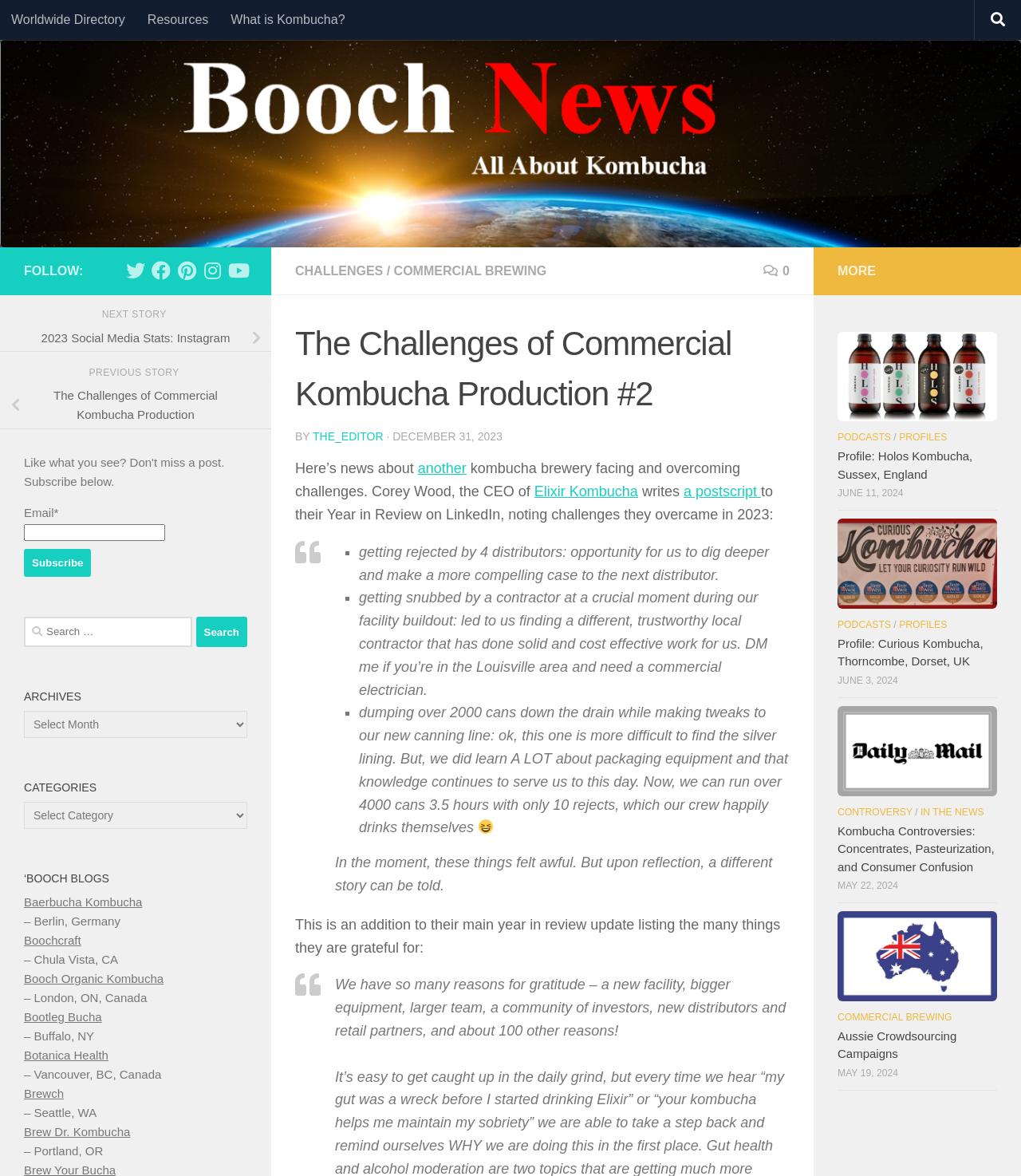What is the main heading displayed on the webpage? Please provide the text.

The Challenges of Commercial Kombucha Production #2